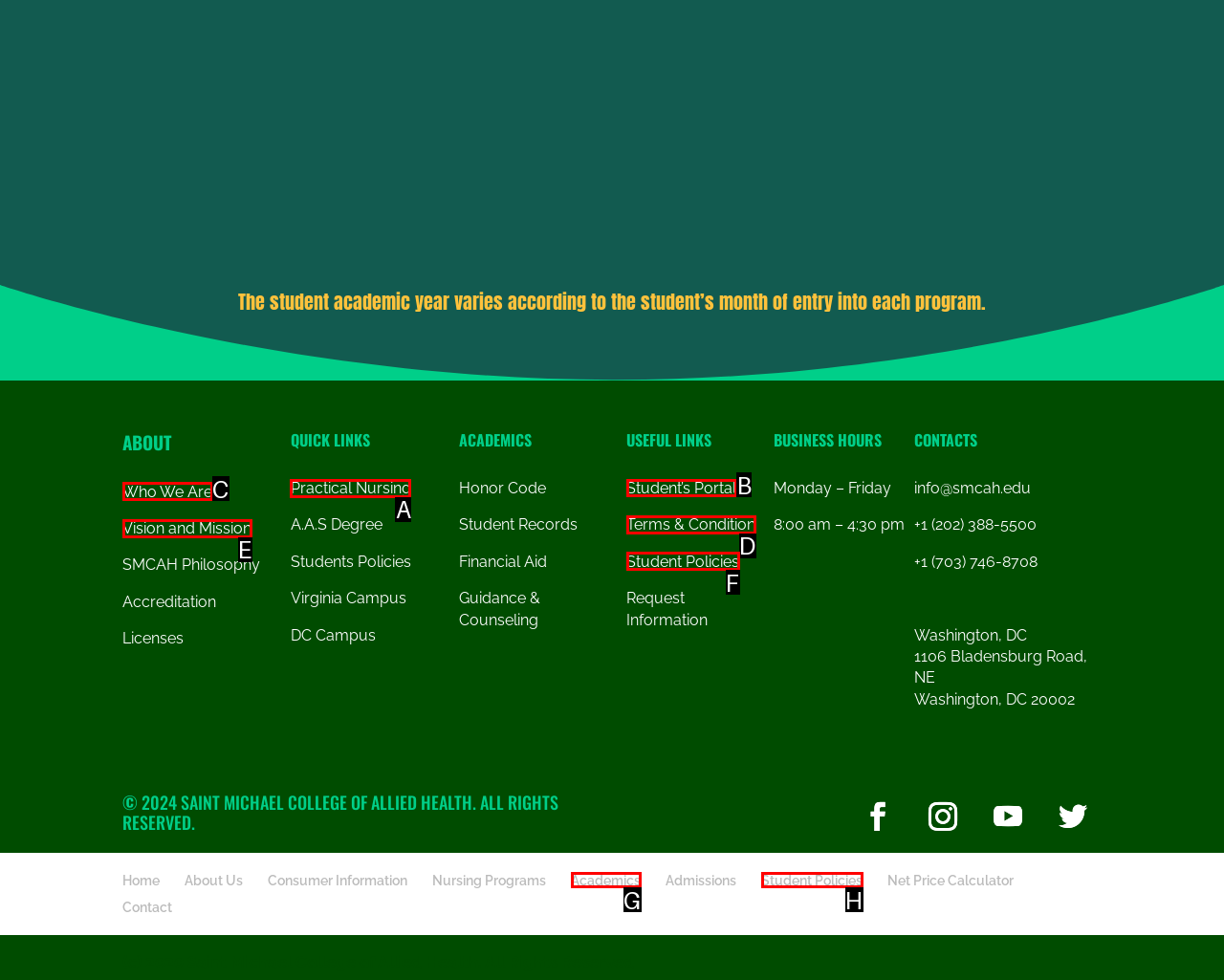Choose the HTML element that should be clicked to achieve this task: Go to 'Student’s Portal'
Respond with the letter of the correct choice.

B